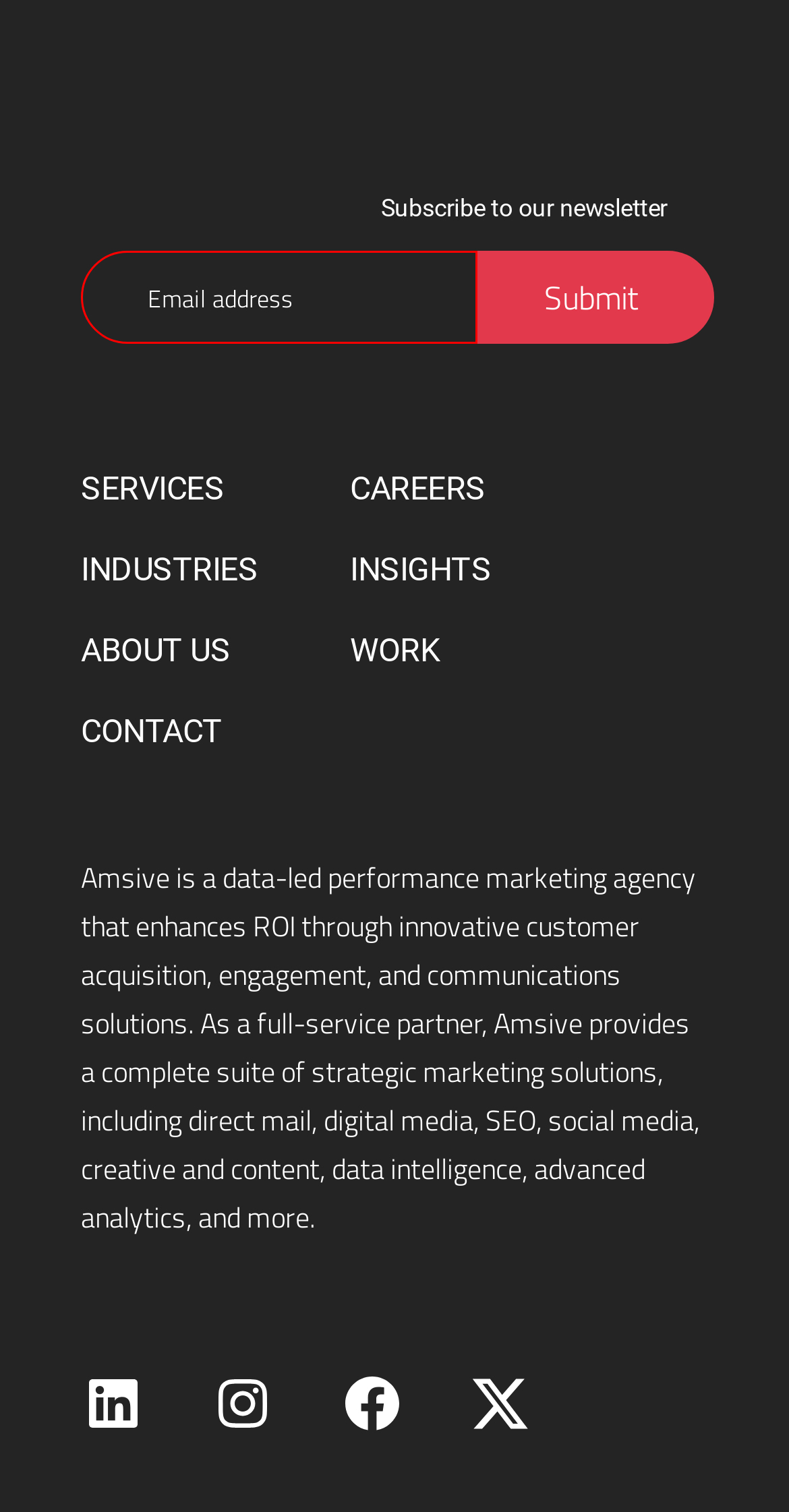With reference to the image, please provide a detailed answer to the following question: What is the main service offered by Amsive?

According to the StaticText element, Amsive provides 'innovative customer acquisition, engagement, and communications solutions', indicating that customer acquisition is one of the main services offered.